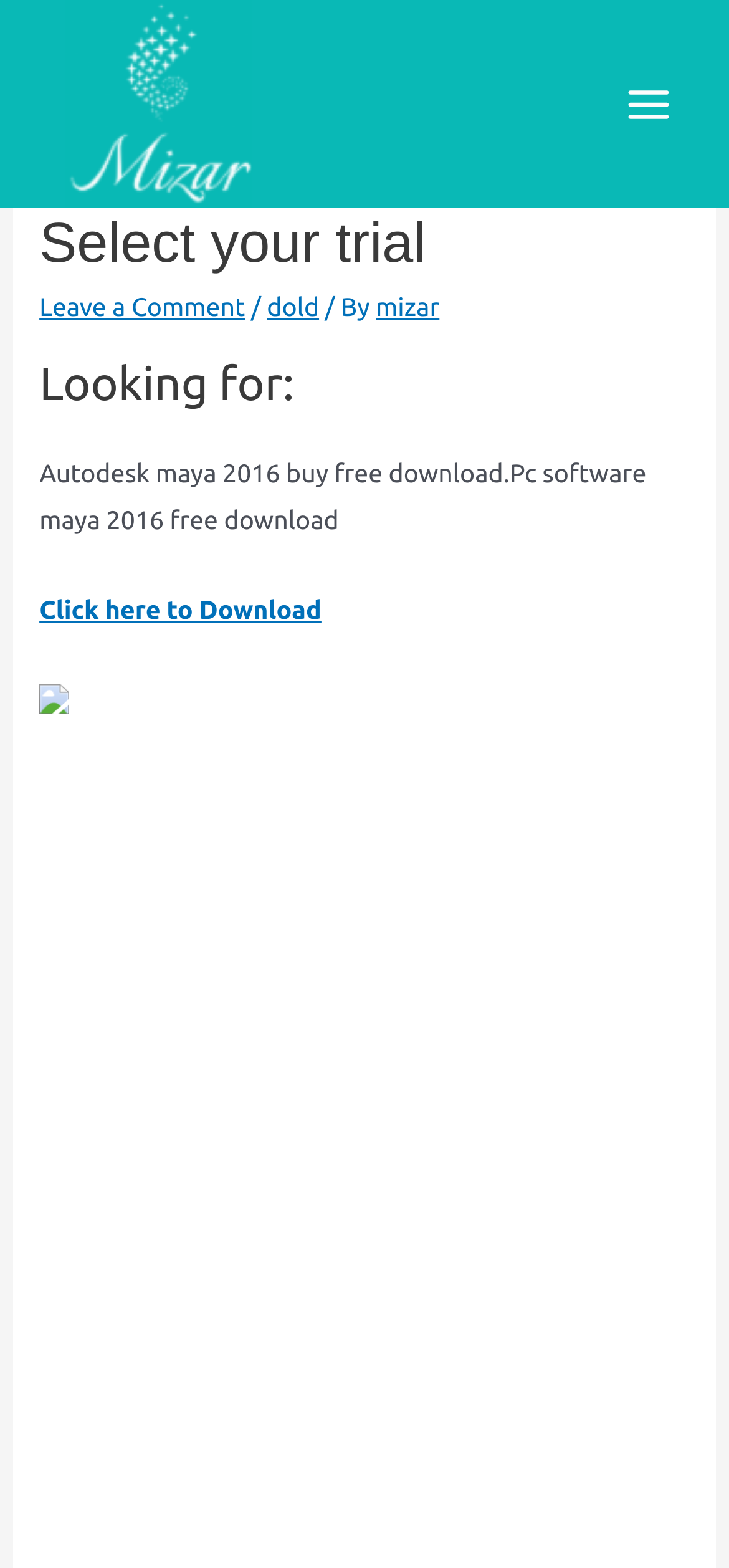What is the software being offered for download?
Utilize the information in the image to give a detailed answer to the question.

I found the text 'Autodesk maya 2016 buy free download' on the webpage, which suggests that the software being offered for download is Autodesk Maya, specifically the 2016 version.